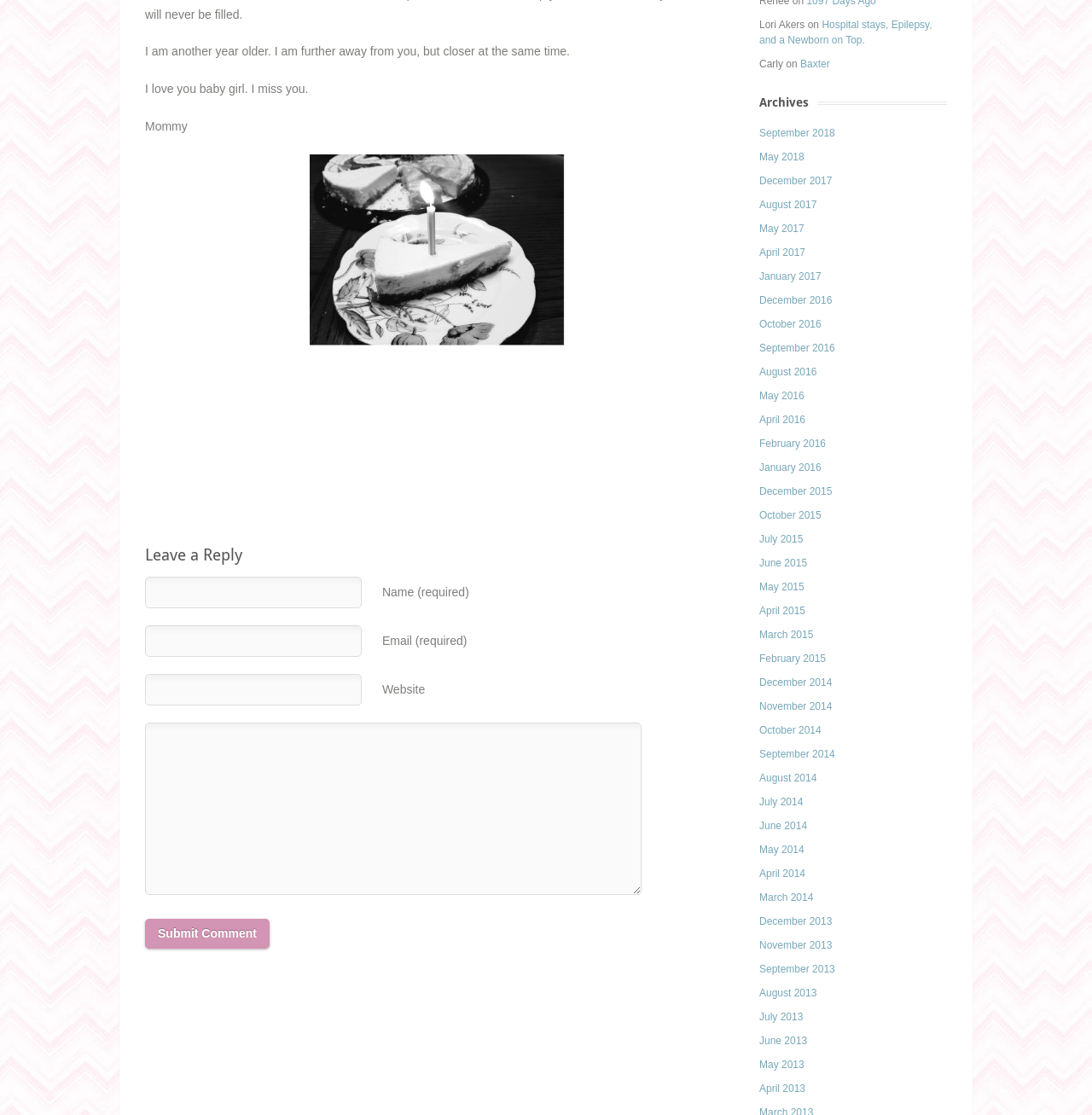Find the bounding box coordinates for the HTML element described in this sentence: "Privacy Policy". Provide the coordinates as four float numbers between 0 and 1, in the format [left, top, right, bottom].

None